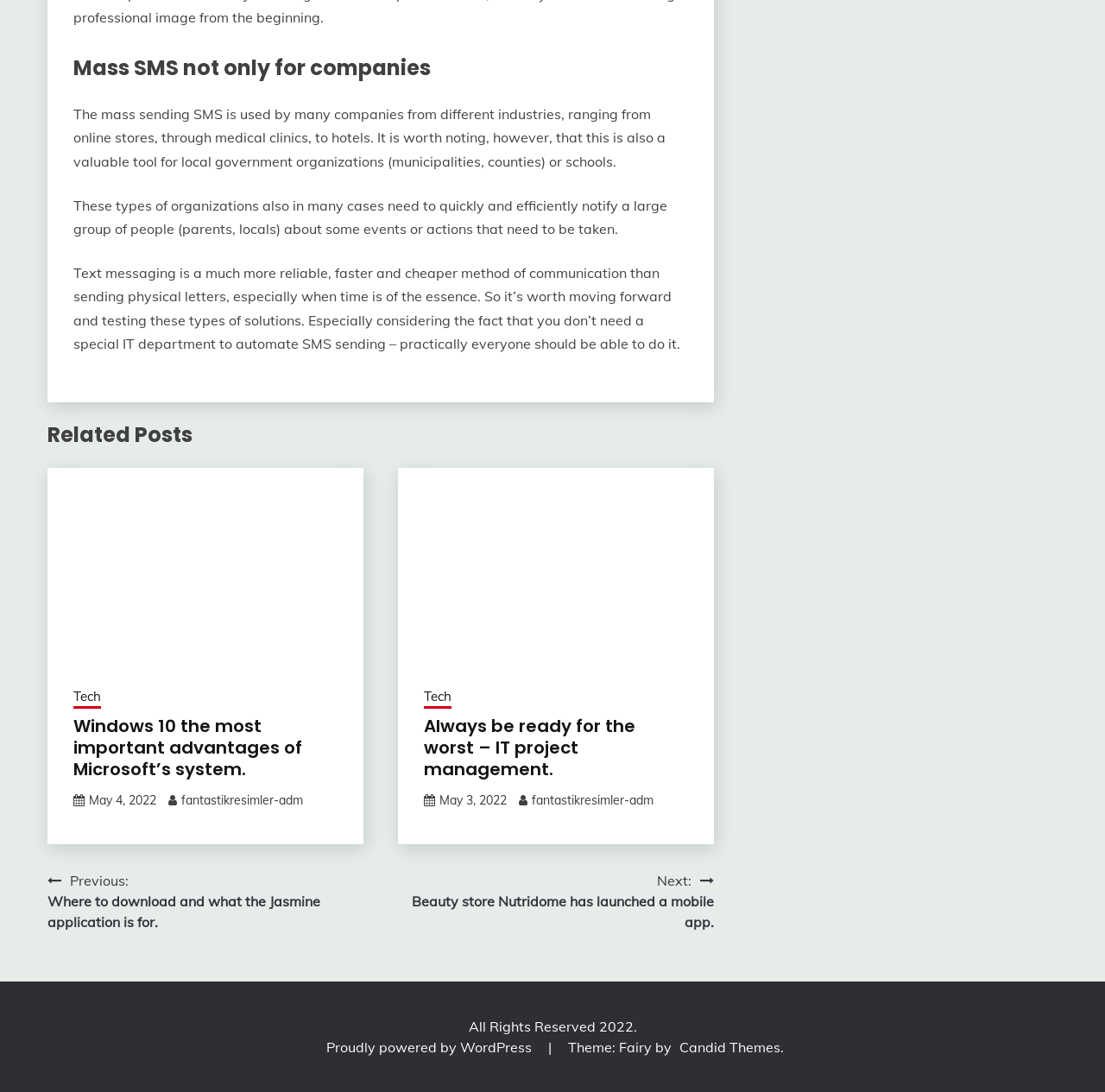Please examine the image and provide a detailed answer to the question: What is the copyright year of the website?

The copyright year of the website is 2022, as stated in the footer section 'All Rights Reserved 2022'.